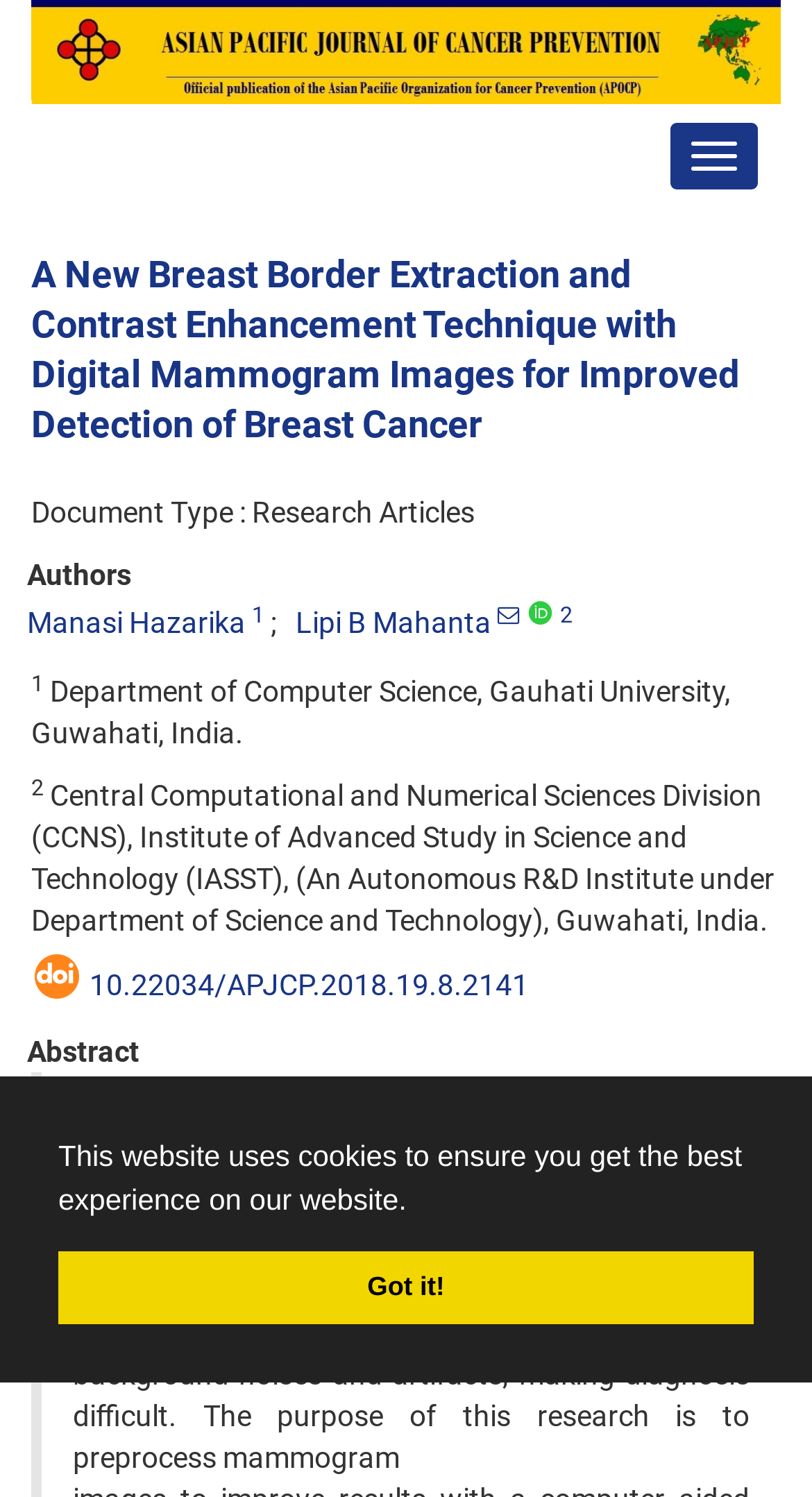What is the department of the first author?
Using the visual information, answer the question in a single word or phrase.

Department of Computer Science